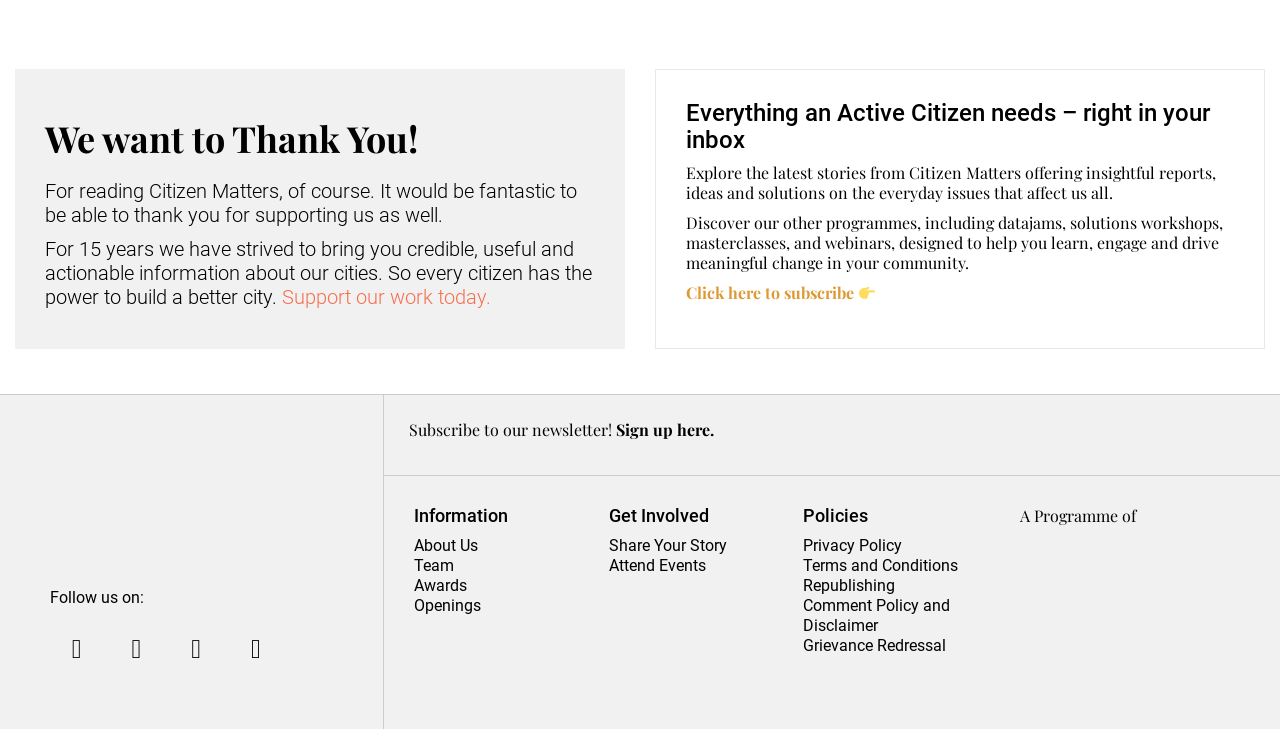From the image, can you give a detailed response to the question below:
What is Citizen Matters about?

Based on the webpage content, Citizen Matters seems to be about providing credible, useful, and actionable information about cities, so that every citizen has the power to build a better city.